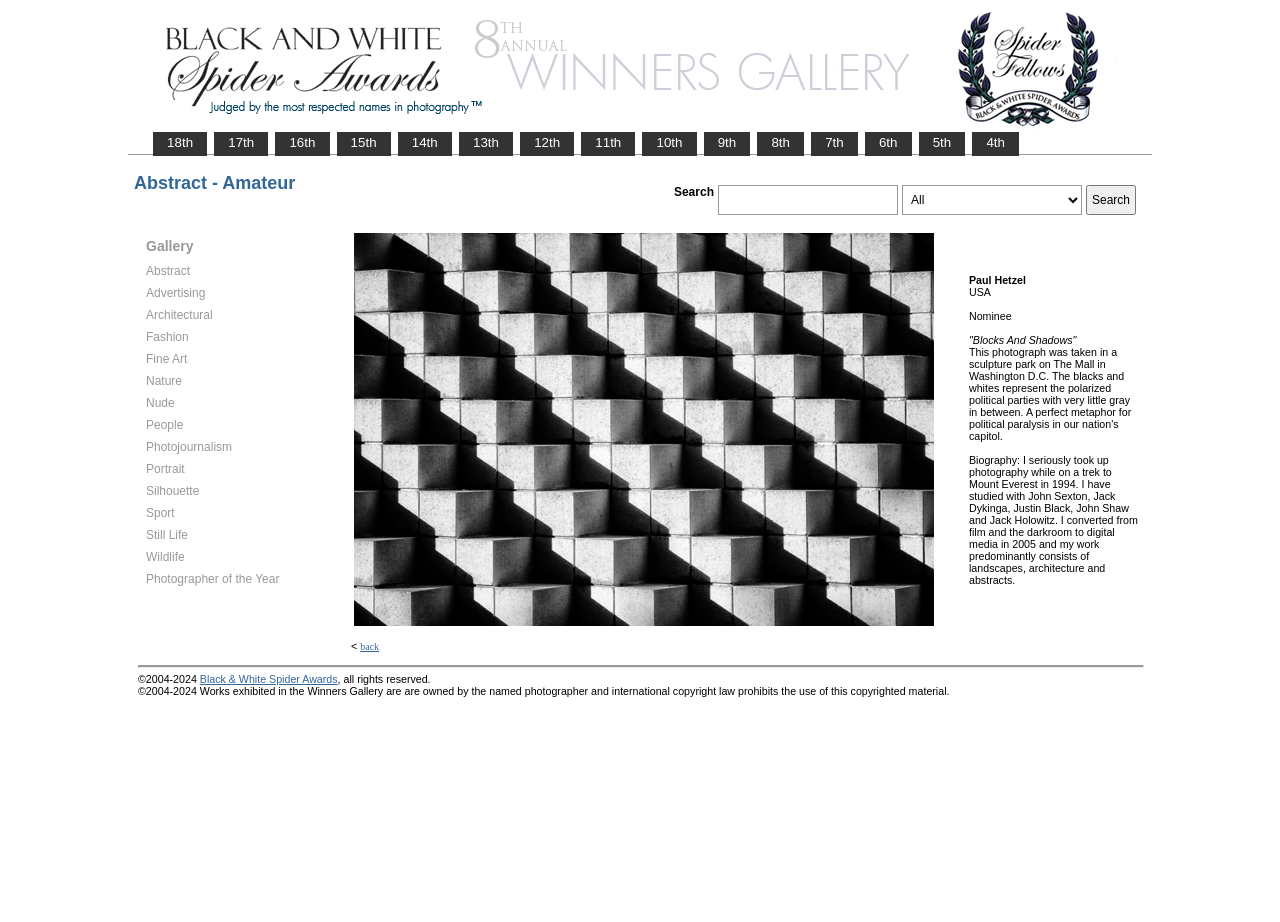Locate the bounding box coordinates of the element that should be clicked to fulfill the instruction: "select an option from the All dropdown".

[0.705, 0.201, 0.845, 0.233]